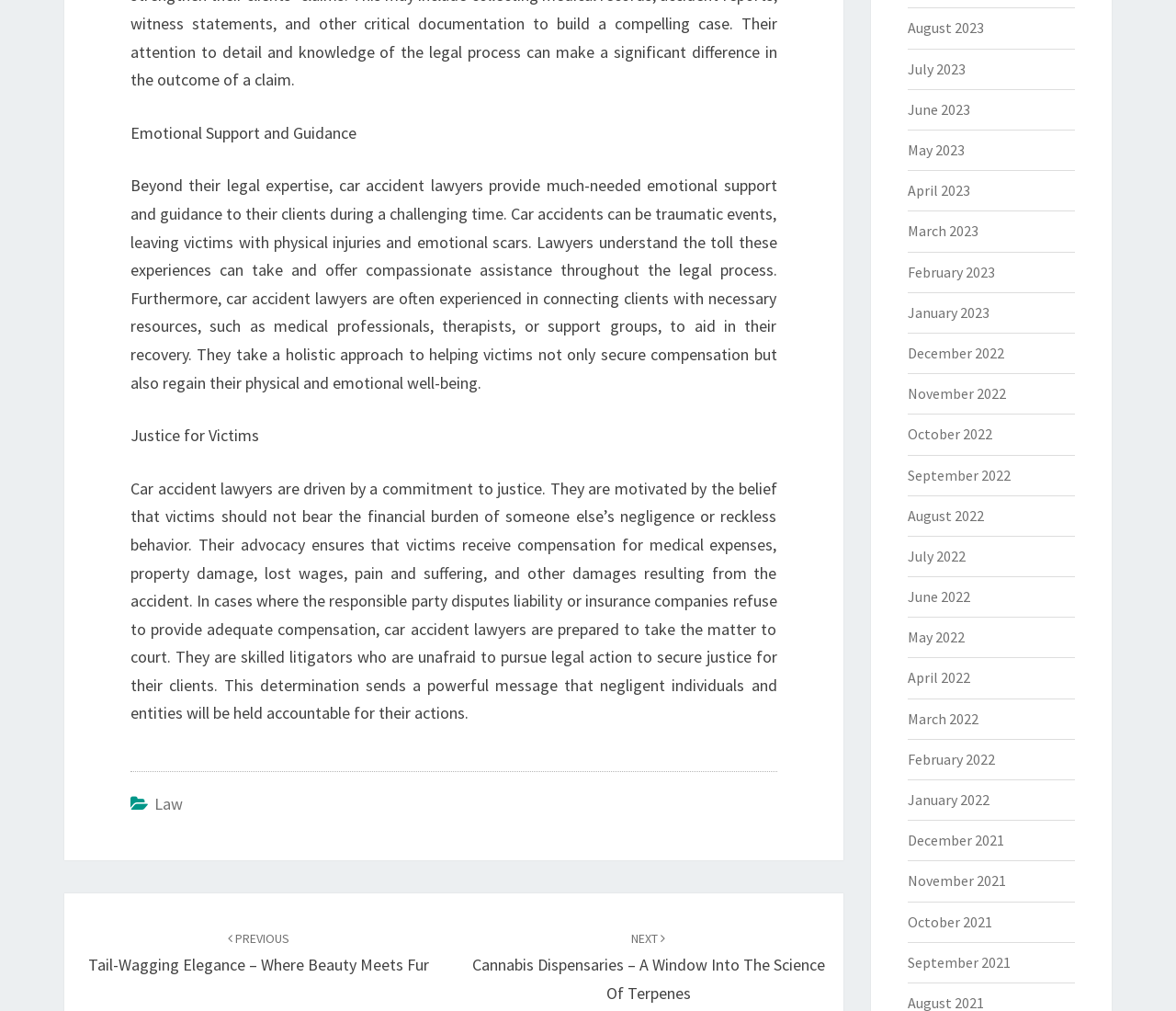Please provide a comprehensive response to the question below by analyzing the image: 
How many months are listed in the archive section?

The webpage has an archive section with links to articles from different months. There are 24 links, each representing a month from August 2021 to August 2023.